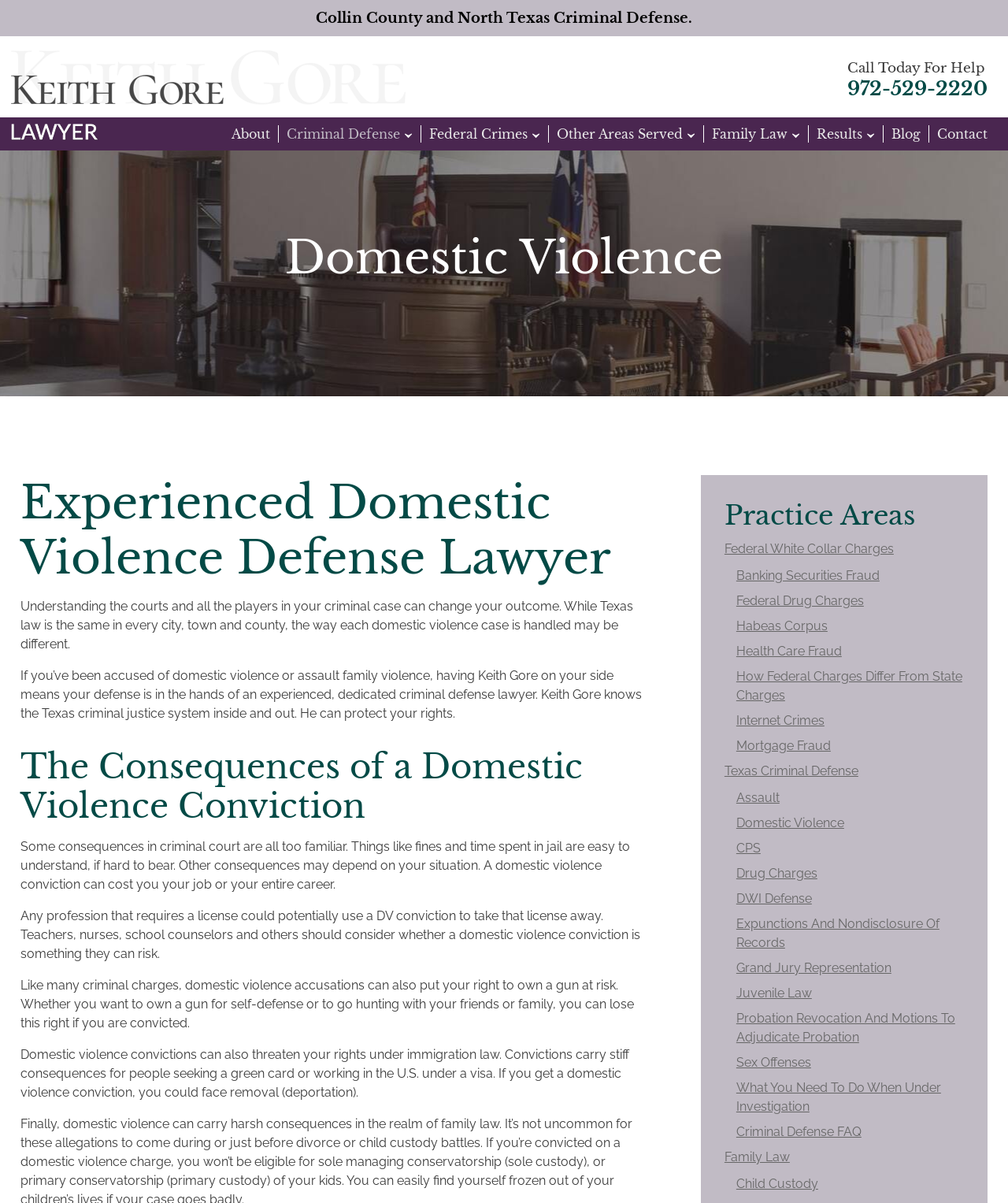Please give the bounding box coordinates of the area that should be clicked to fulfill the following instruction: "Read the blog". The coordinates should be in the format of four float numbers from 0 to 1, i.e., [left, top, right, bottom].

[0.885, 0.105, 0.914, 0.118]